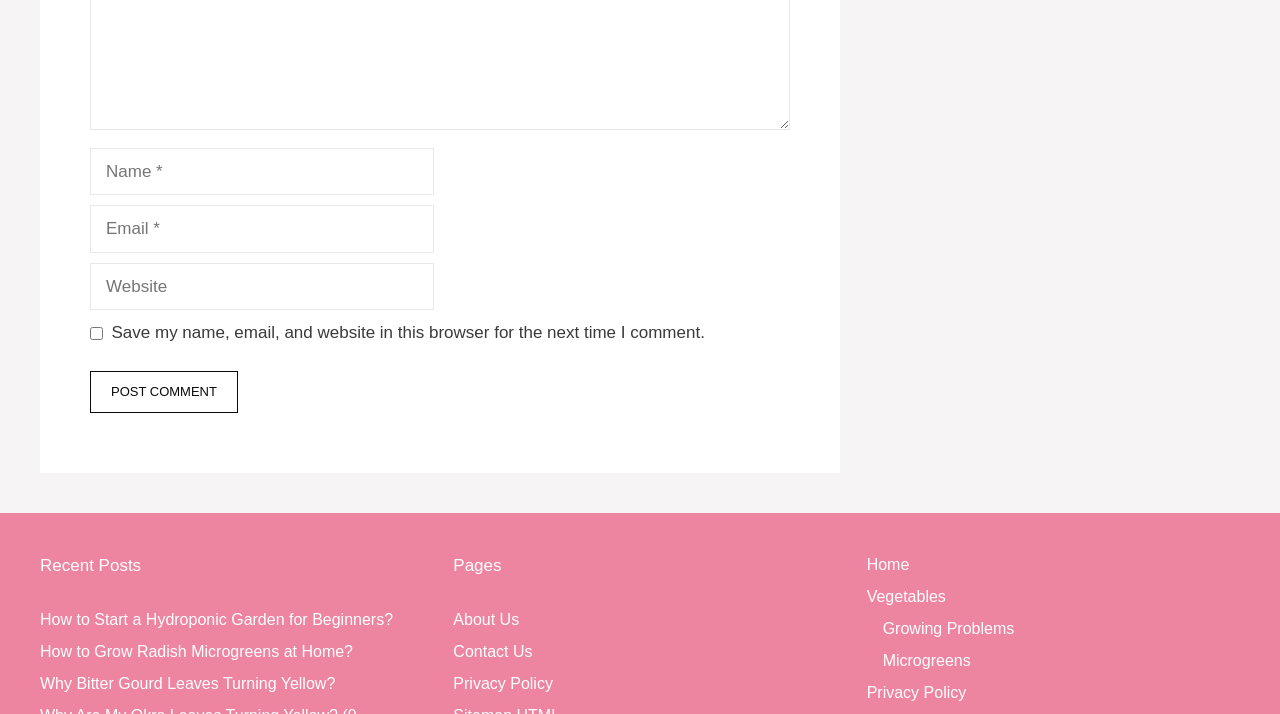Pinpoint the bounding box coordinates of the clickable area needed to execute the instruction: "Visit the 'About Us' page". The coordinates should be specified as four float numbers between 0 and 1, i.e., [left, top, right, bottom].

[0.354, 0.856, 0.406, 0.88]